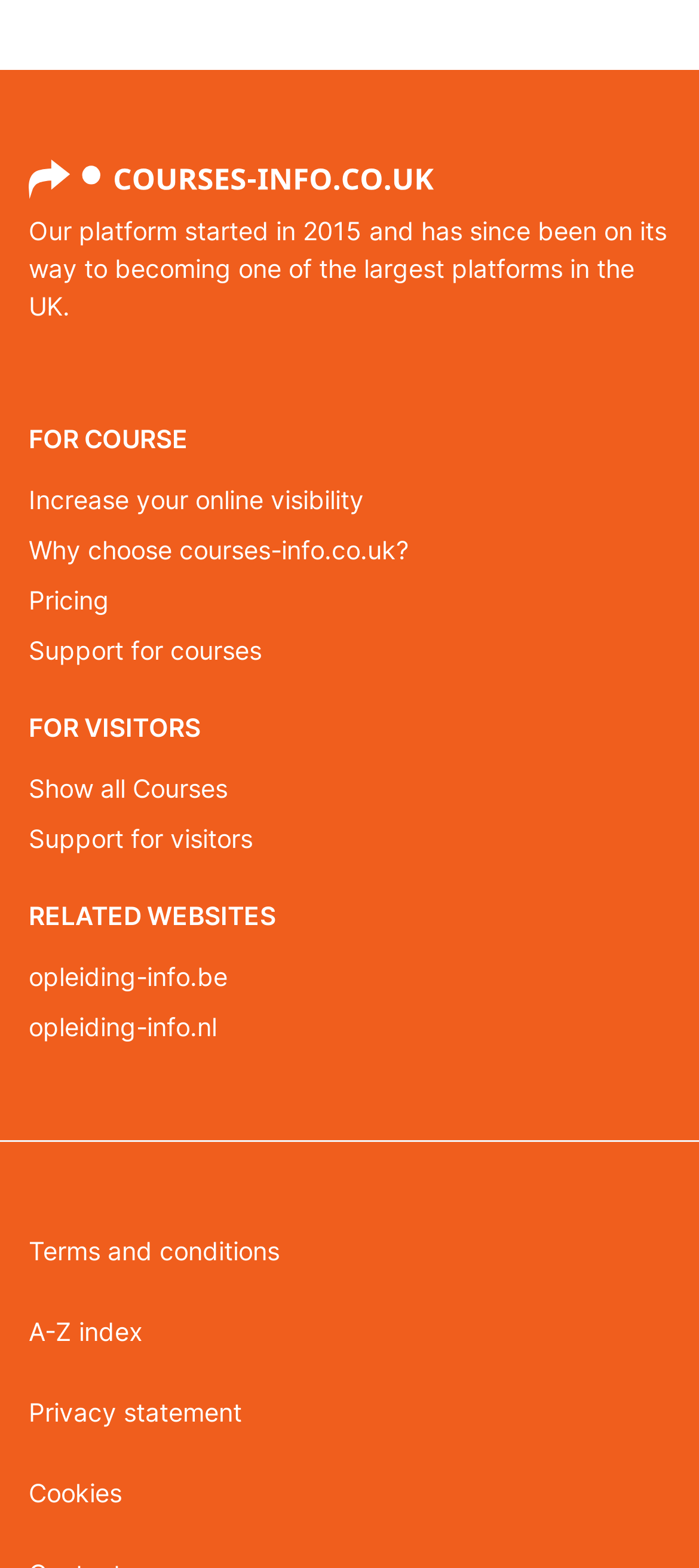Use a single word or phrase to answer the question: 
What is the last link under 'RELATED WEBSITES'?

opleiding-info.nl